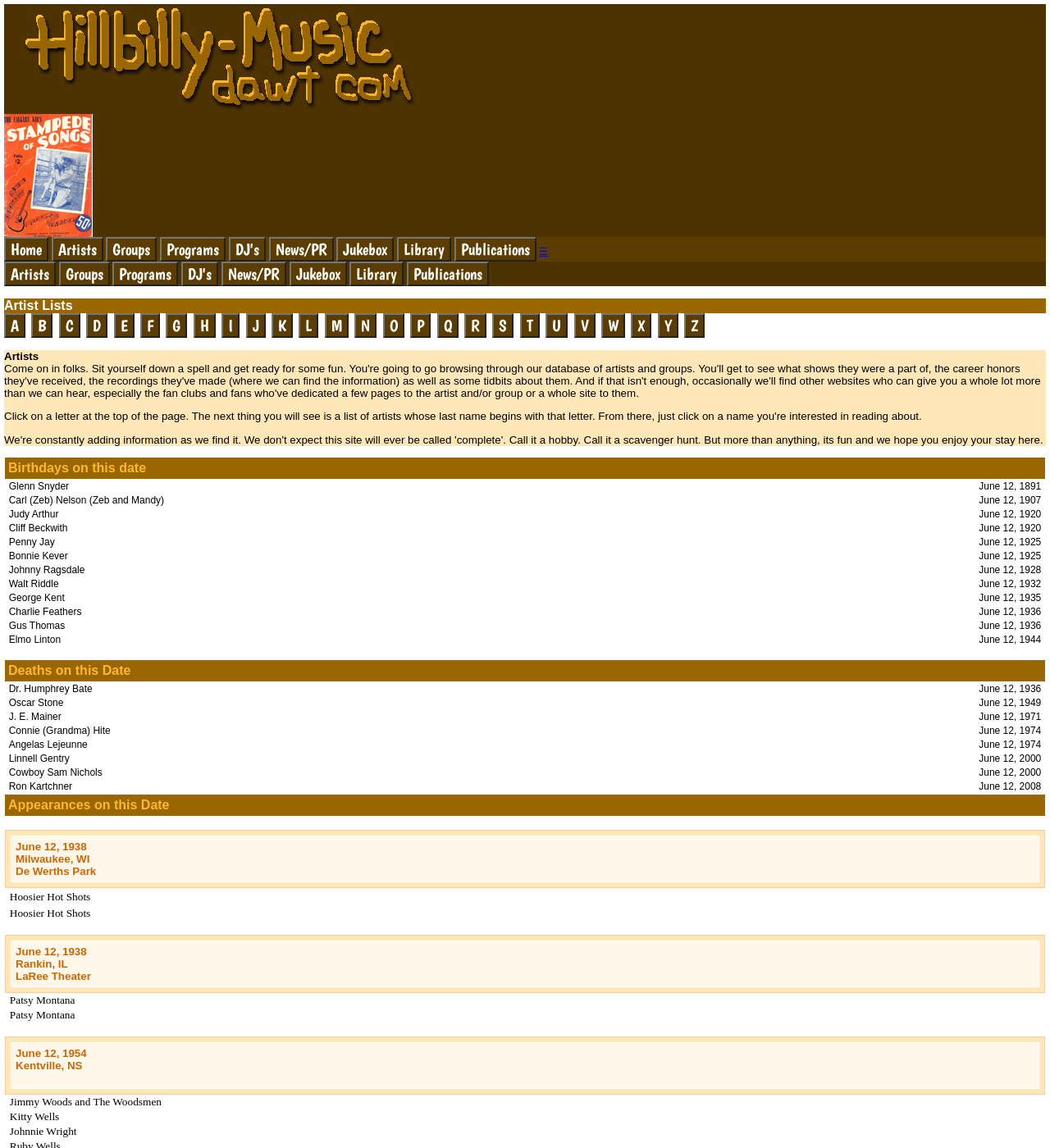Specify the bounding box coordinates for the region that must be clicked to perform the given instruction: "Click on the 'Jukebox' link".

[0.32, 0.214, 0.375, 0.224]